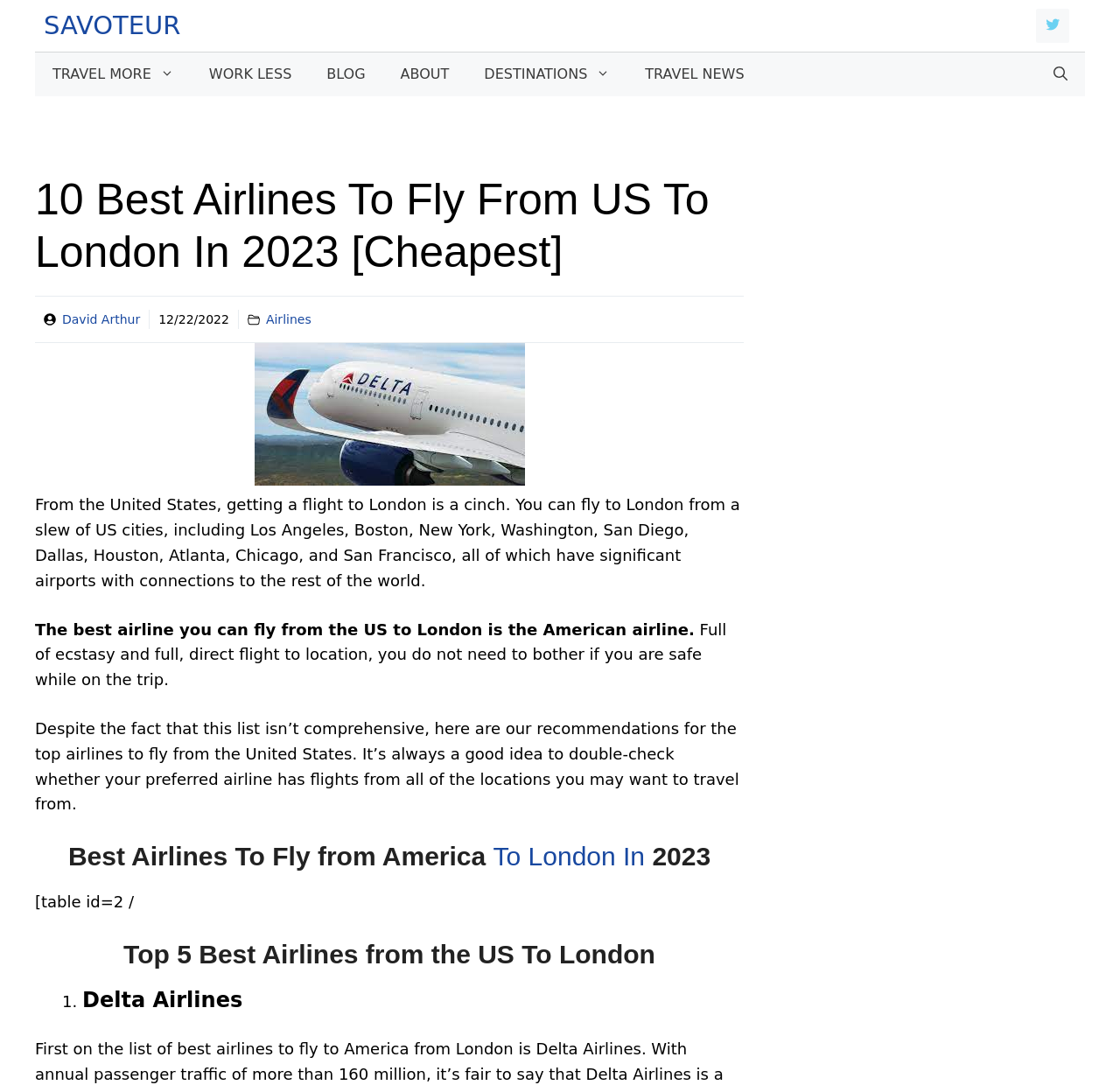Identify the bounding box coordinates of the clickable region necessary to fulfill the following instruction: "Read the article by David Arthur". The bounding box coordinates should be four float numbers between 0 and 1, i.e., [left, top, right, bottom].

[0.055, 0.288, 0.125, 0.301]